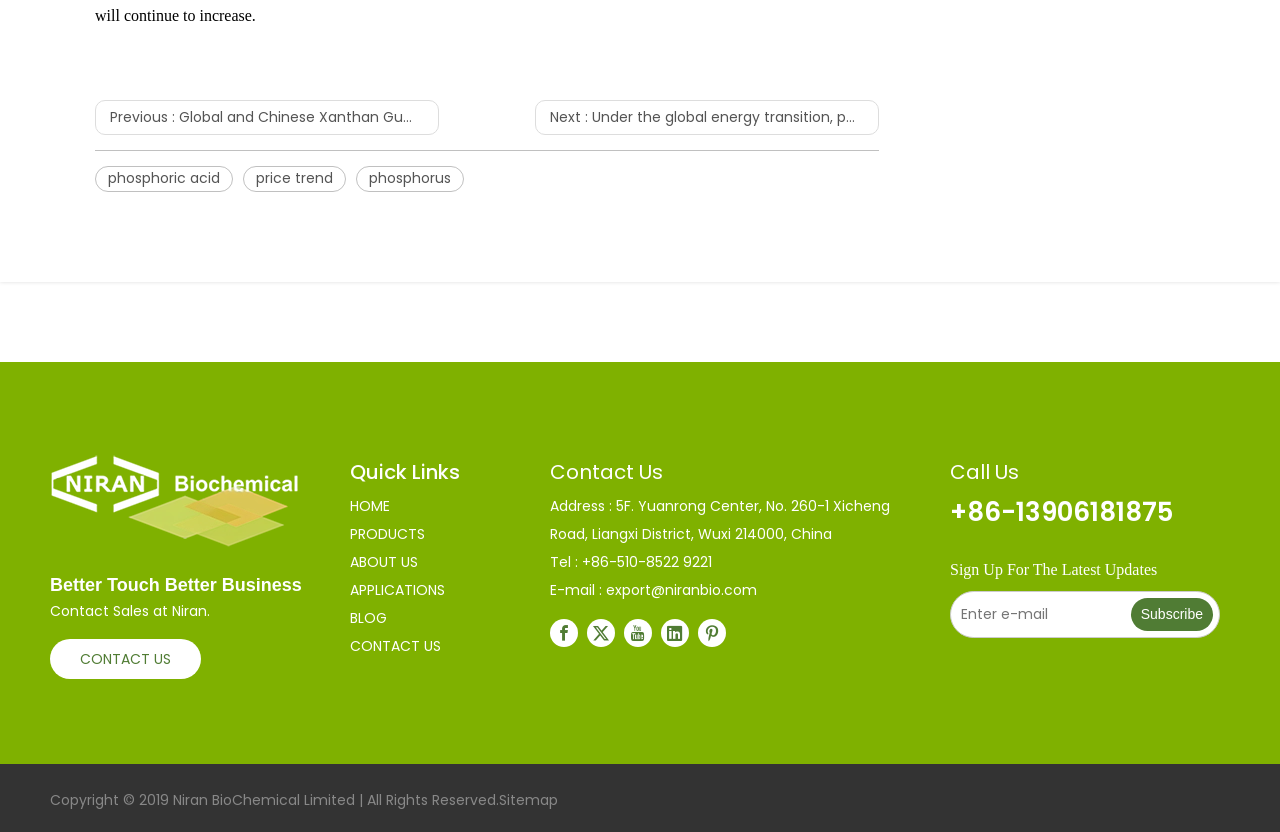Show me the bounding box coordinates of the clickable region to achieve the task as per the instruction: "Click on the 'Facebook' link".

[0.43, 0.744, 0.452, 0.778]